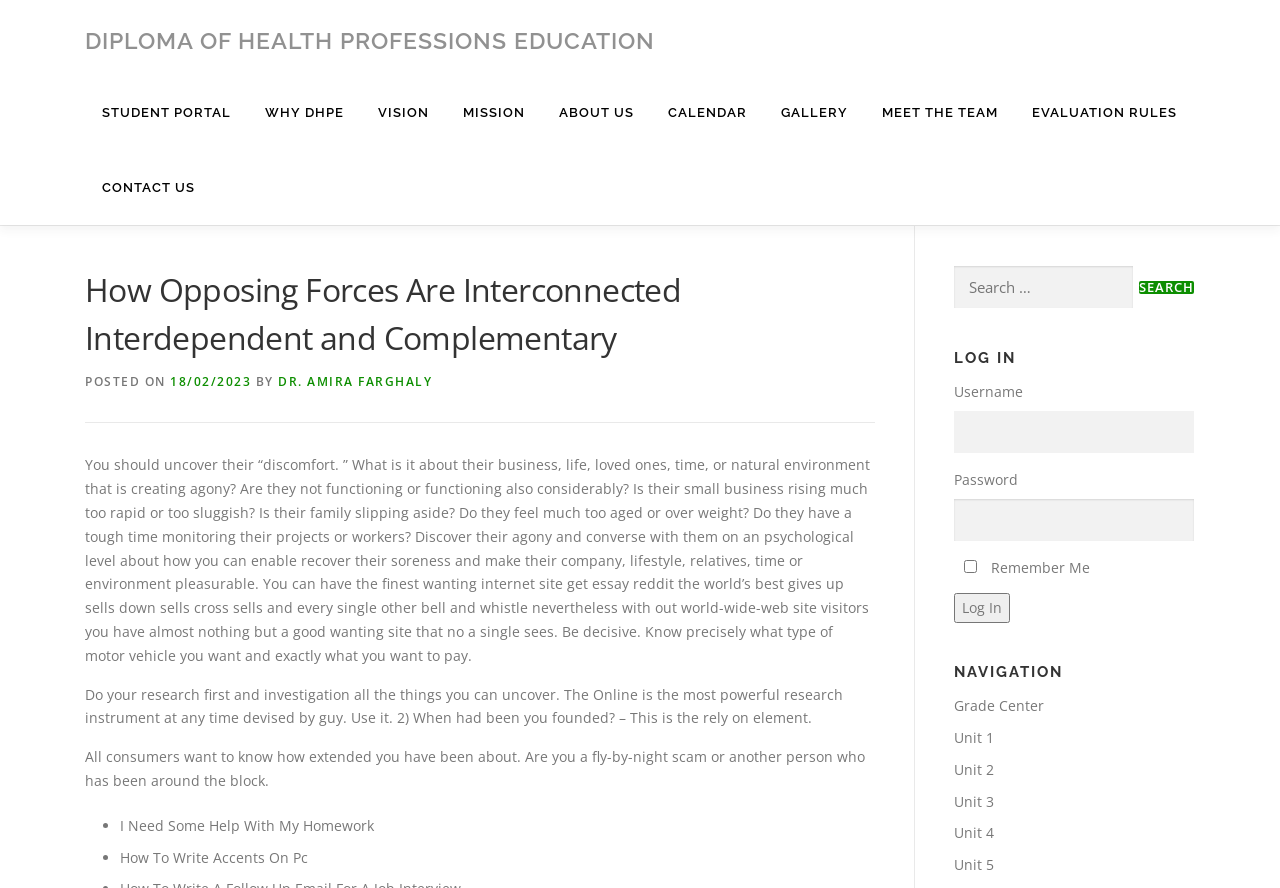Please identify the bounding box coordinates of the area I need to click to accomplish the following instruction: "Go to the 'Grade Center'".

[0.745, 0.784, 0.816, 0.805]